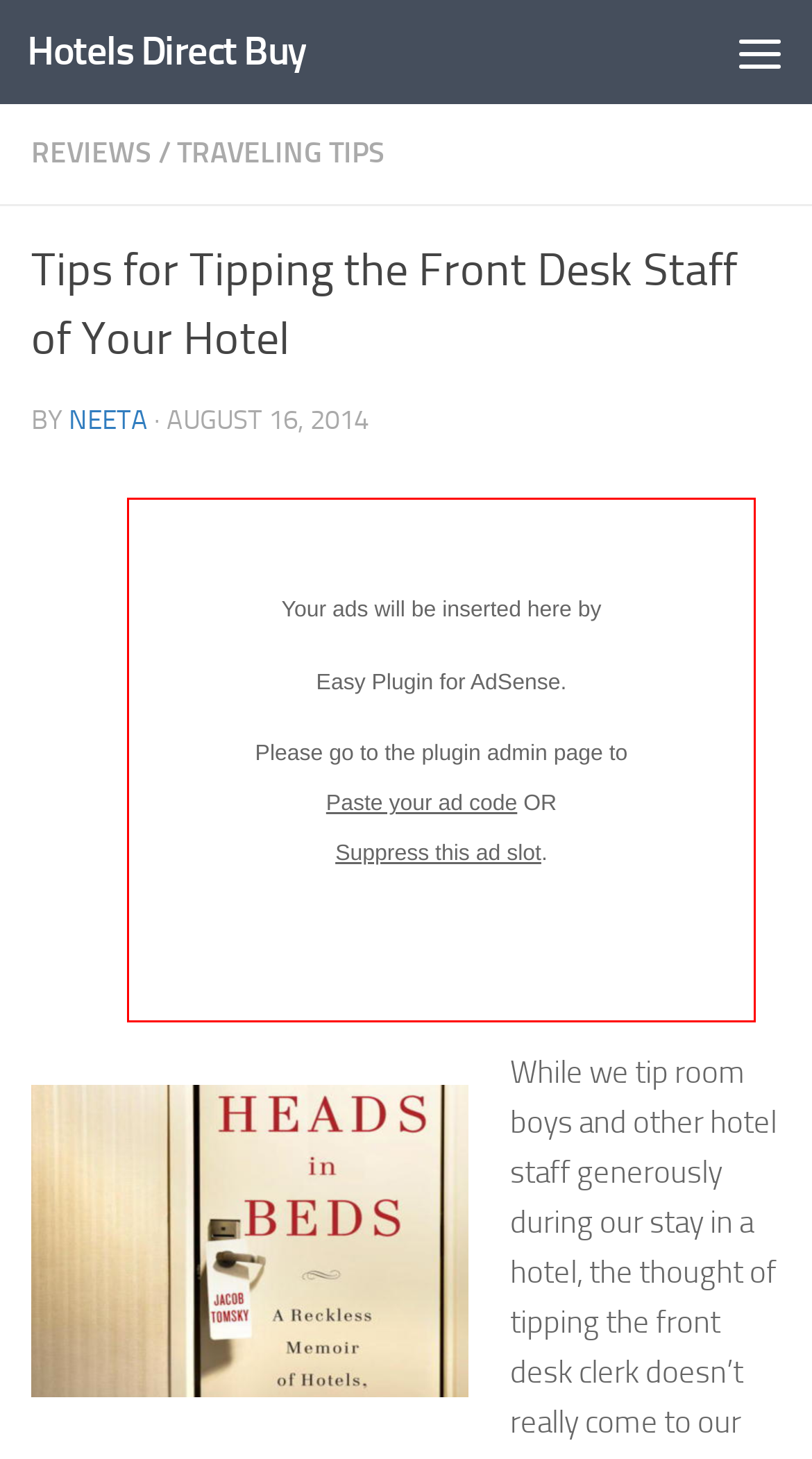When was the article published?
Can you offer a detailed and complete answer to this question?

The publication date of the article can be found by looking at the time element, which displays the date 'AUGUST 16, 2014'.